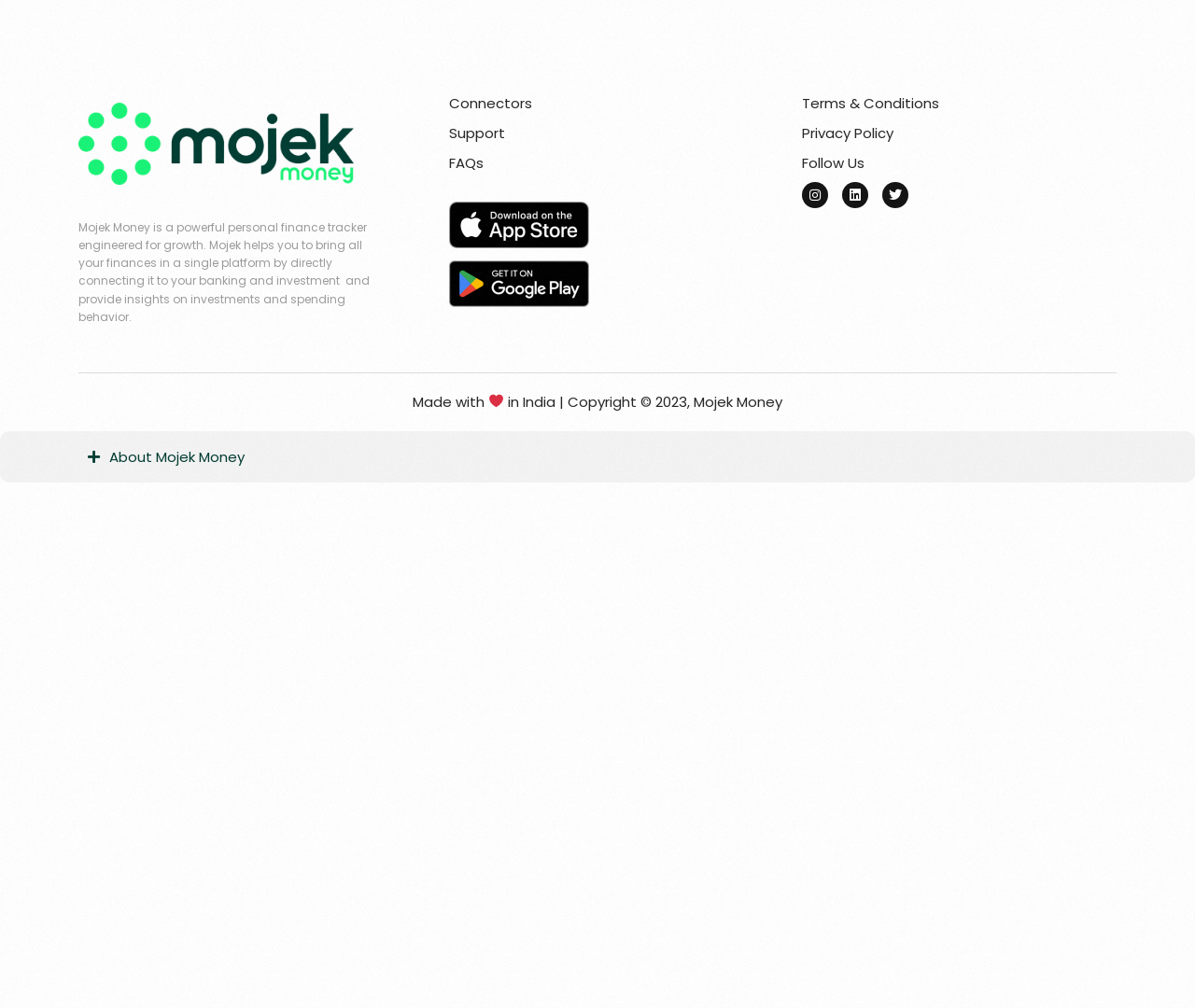Please identify the bounding box coordinates of the element's region that needs to be clicked to fulfill the following instruction: "Learn more about Mojek Money". The bounding box coordinates should consist of four float numbers between 0 and 1, i.e., [left, top, right, bottom].

[0.058, 0.432, 0.942, 0.474]